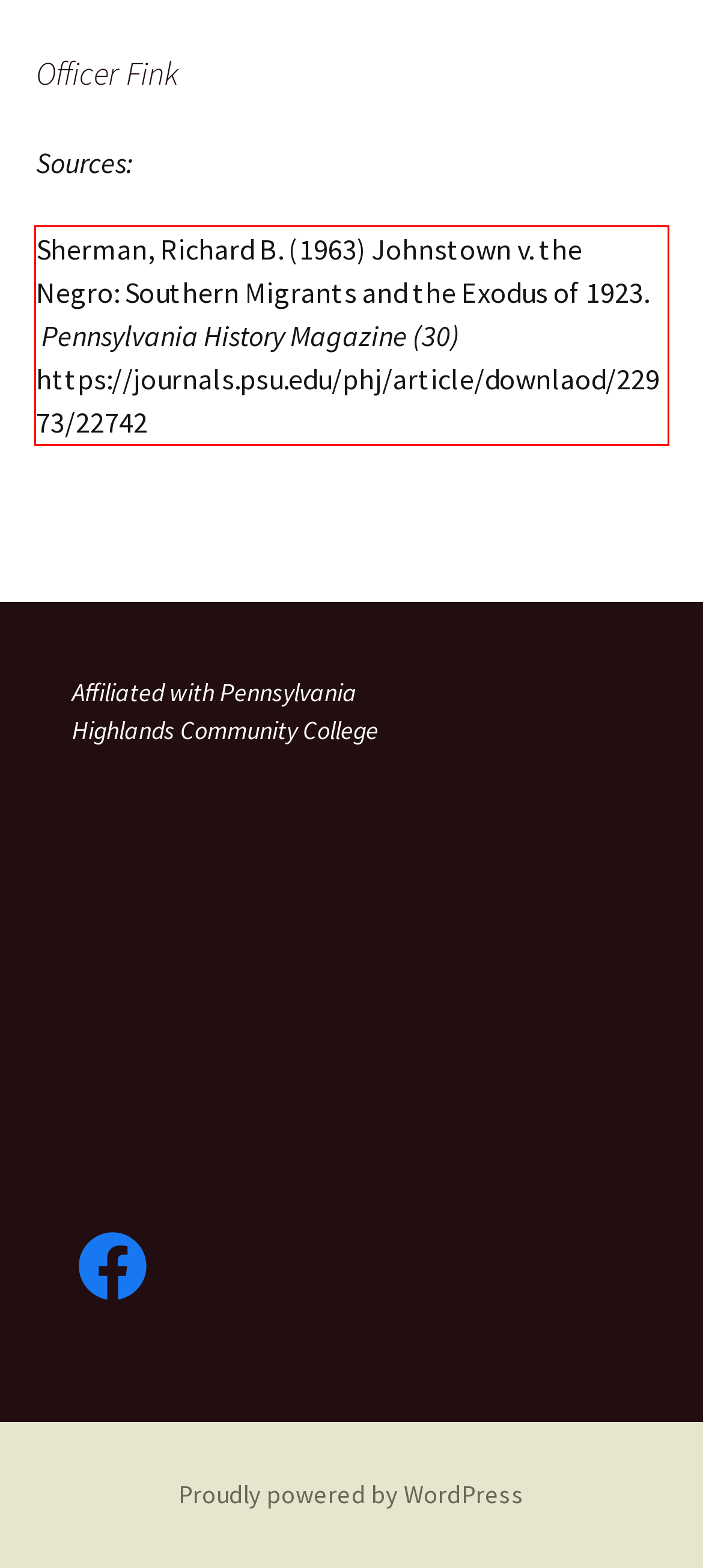View the screenshot of the webpage and identify the UI element surrounded by a red bounding box. Extract the text contained within this red bounding box.

Sherman, Richard B. (1963) Johnstown v. the Negro: Southern Migrants and the Exodus of 1923. Pennsylvania History Magazine (30) https://journals.psu.edu/phj/article/downlaod/22973/22742